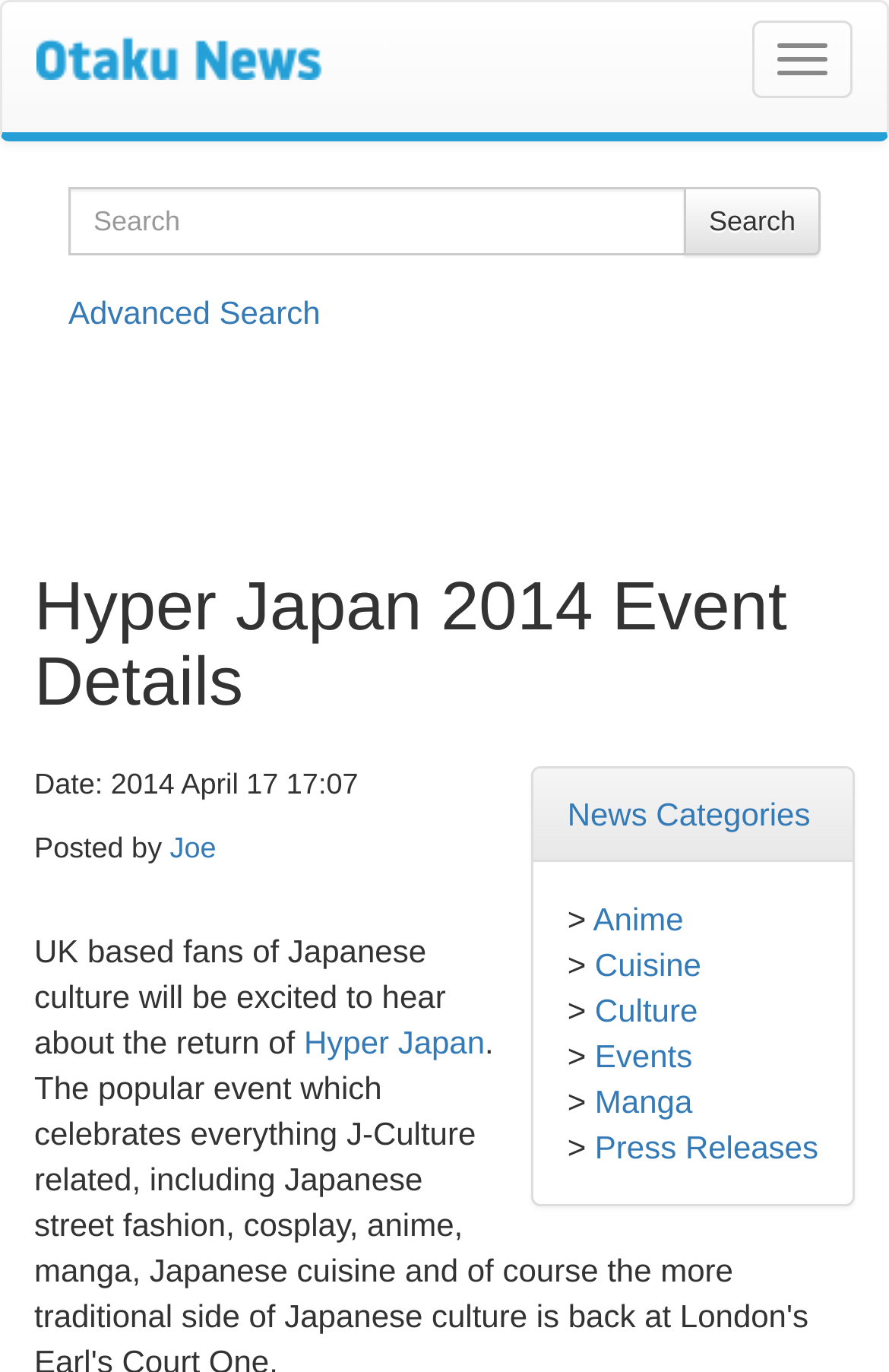Please identify the bounding box coordinates of the element I need to click to follow this instruction: "Search for something".

[0.077, 0.136, 0.923, 0.186]